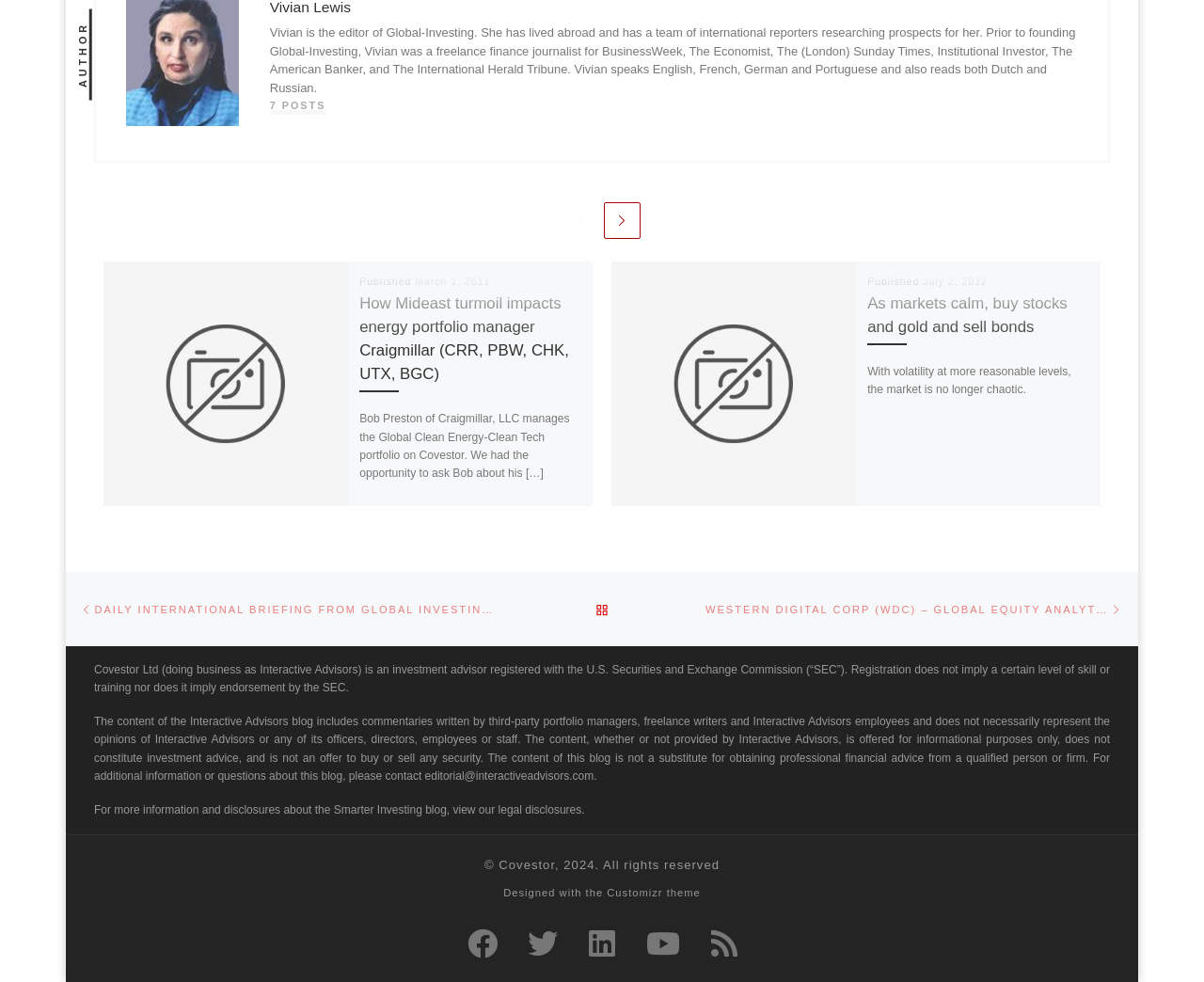Analyze the image and give a detailed response to the question:
What is the author's name?

The author's name is Vivian, which is mentioned in the static text element with the description 'Vivian is the editor of Global-Investing...'.